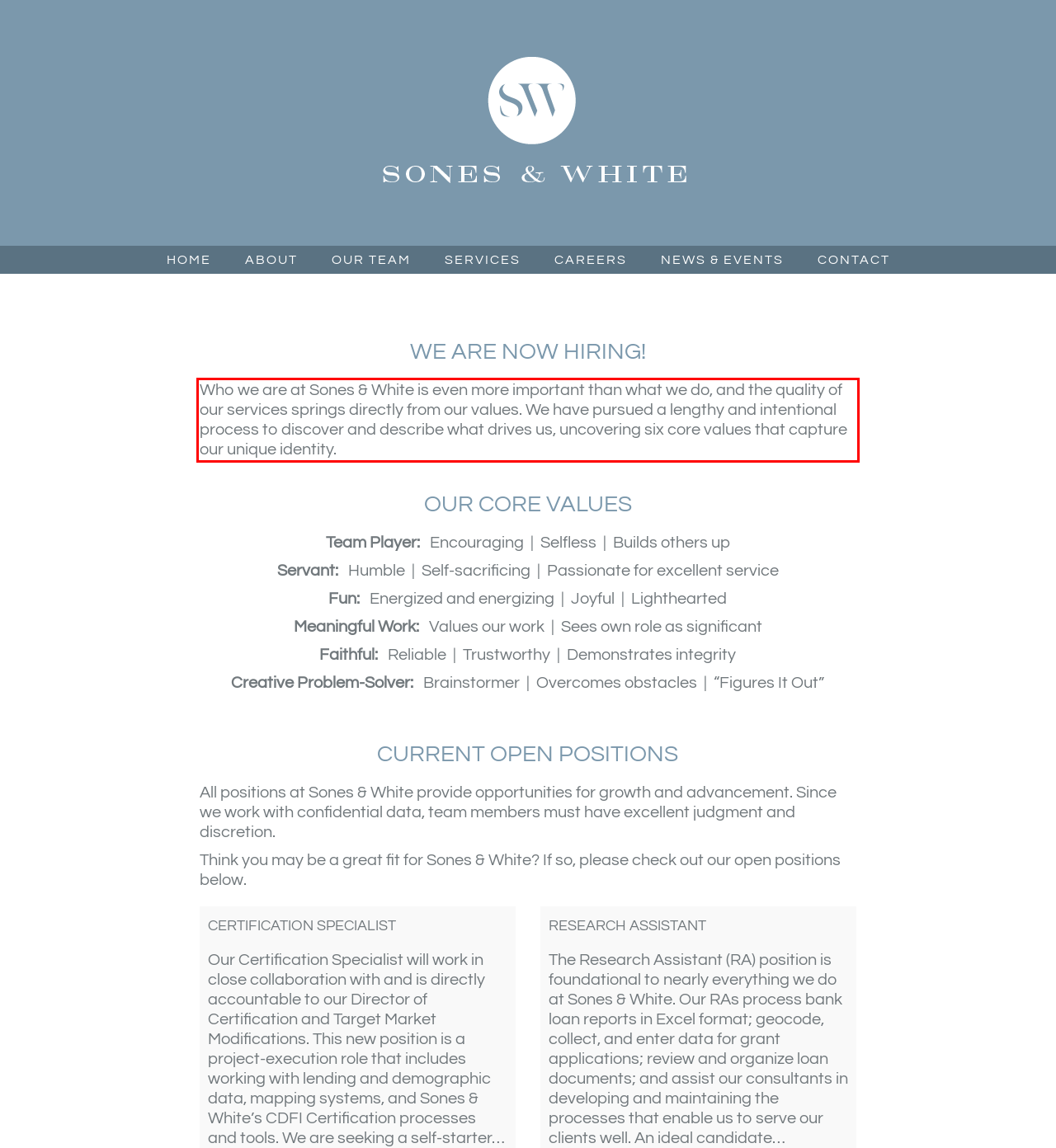You are given a screenshot of a webpage with a UI element highlighted by a red bounding box. Please perform OCR on the text content within this red bounding box.

Who we are at Sones & White is even more important than what we do, and the quality of our services springs directly from our values. We have pursued a lengthy and intentional process to discover and describe what drives us, uncovering six core values that capture our unique identity.